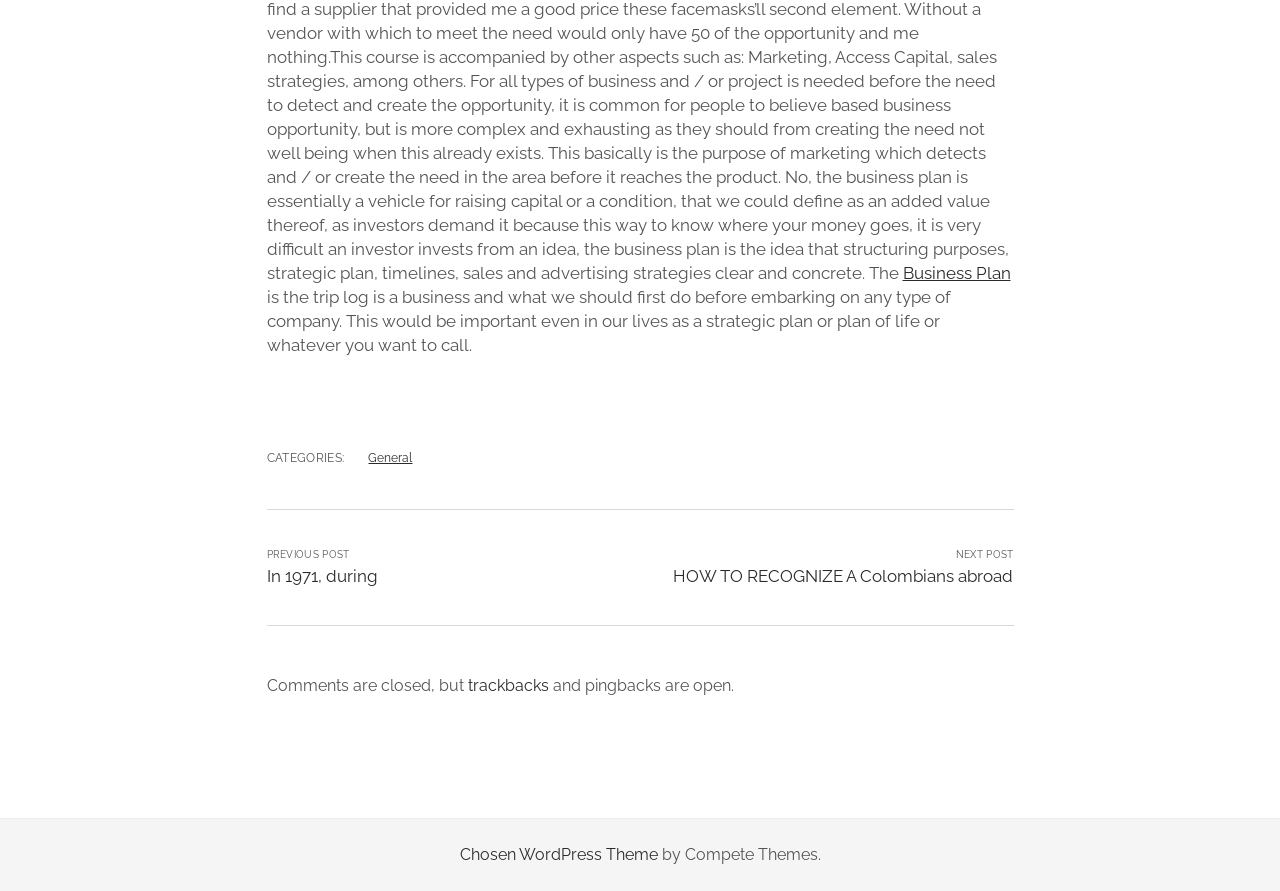Given the element description Chosen WordPress Theme, identify the bounding box coordinates for the UI element on the webpage screenshot. The format should be (top-left x, top-left y, bottom-right x, bottom-right y), with values between 0 and 1.

[0.359, 0.948, 0.514, 0.969]